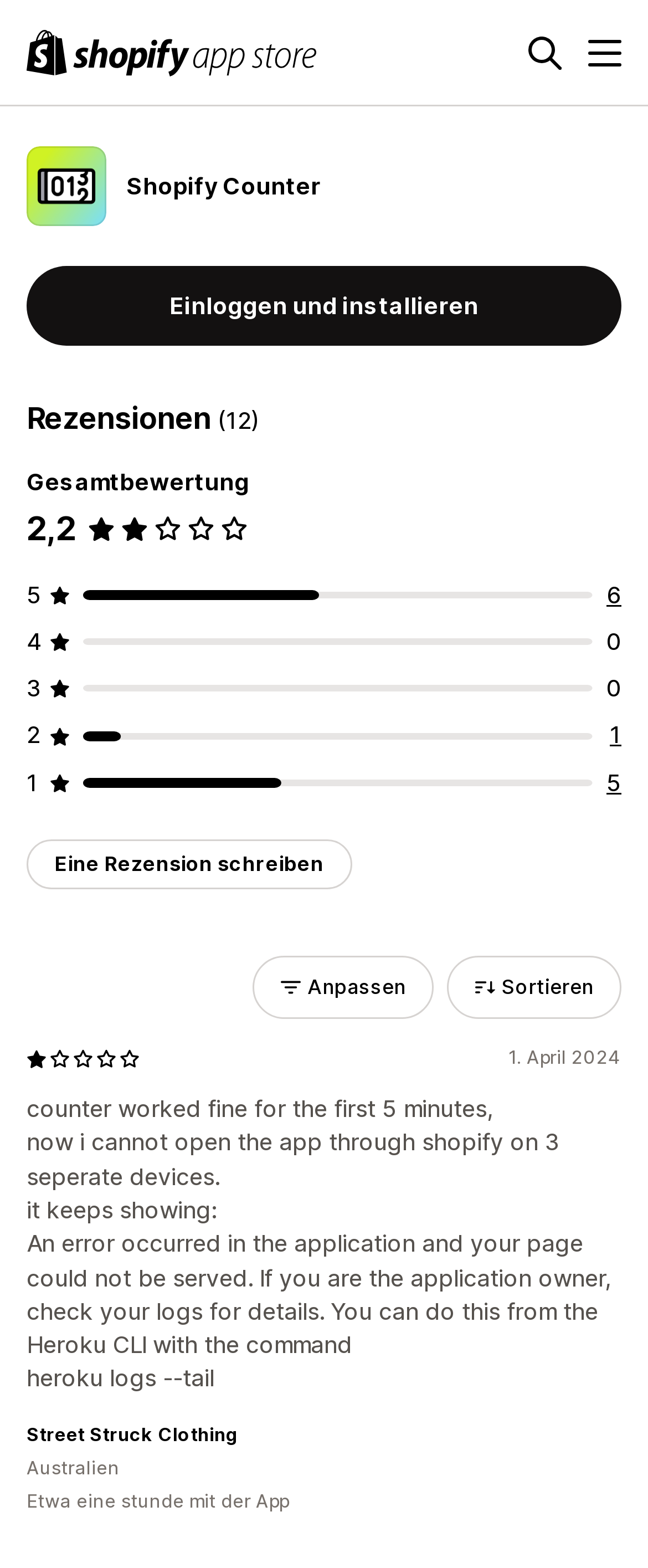Based on the image, please elaborate on the answer to the following question:
How many stars does the reviewer give in the first review?

I found the number of stars by looking at the image '1 out of 5 stars' which indicates that the reviewer gives 1 out of 5 stars in the first review.